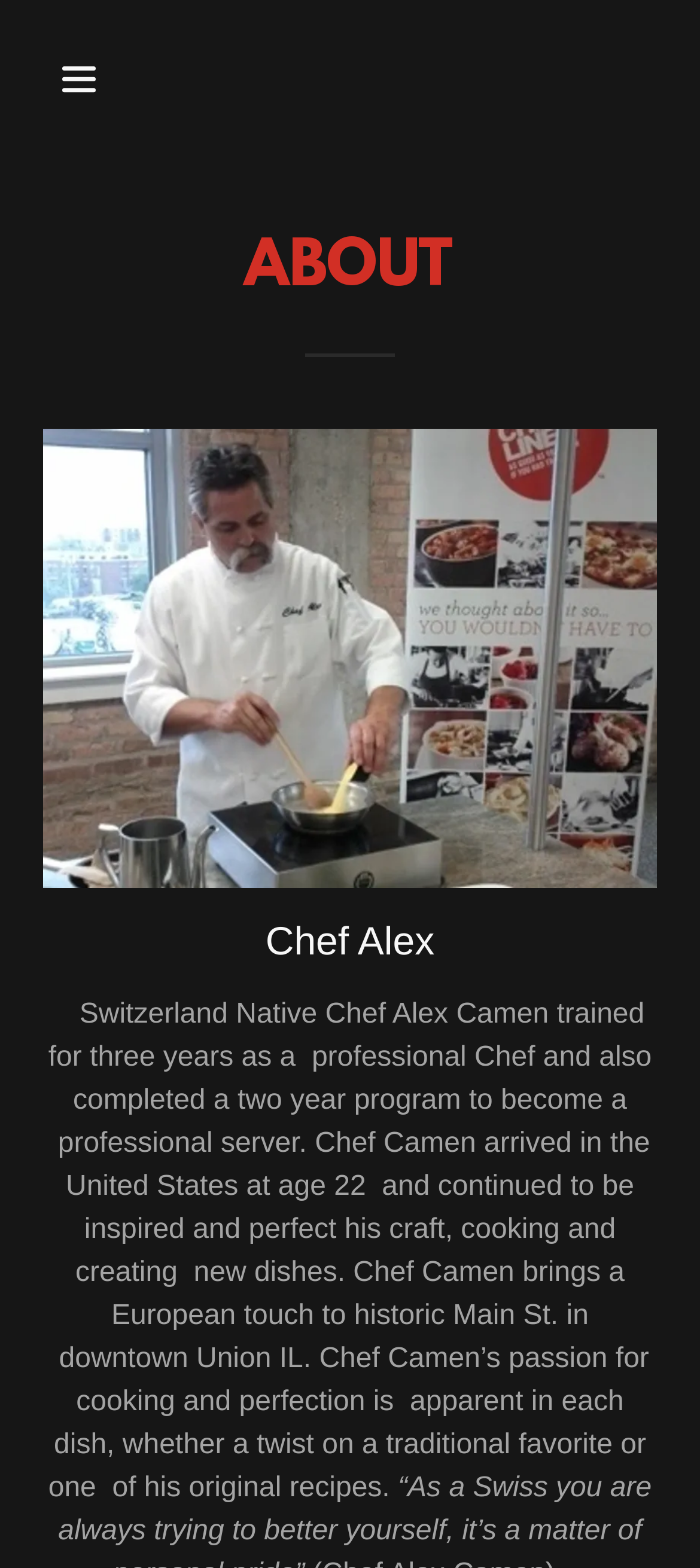What is the location of Chef Alex's restaurant?
Please look at the screenshot and answer using one word or phrase.

Downtown Union IL